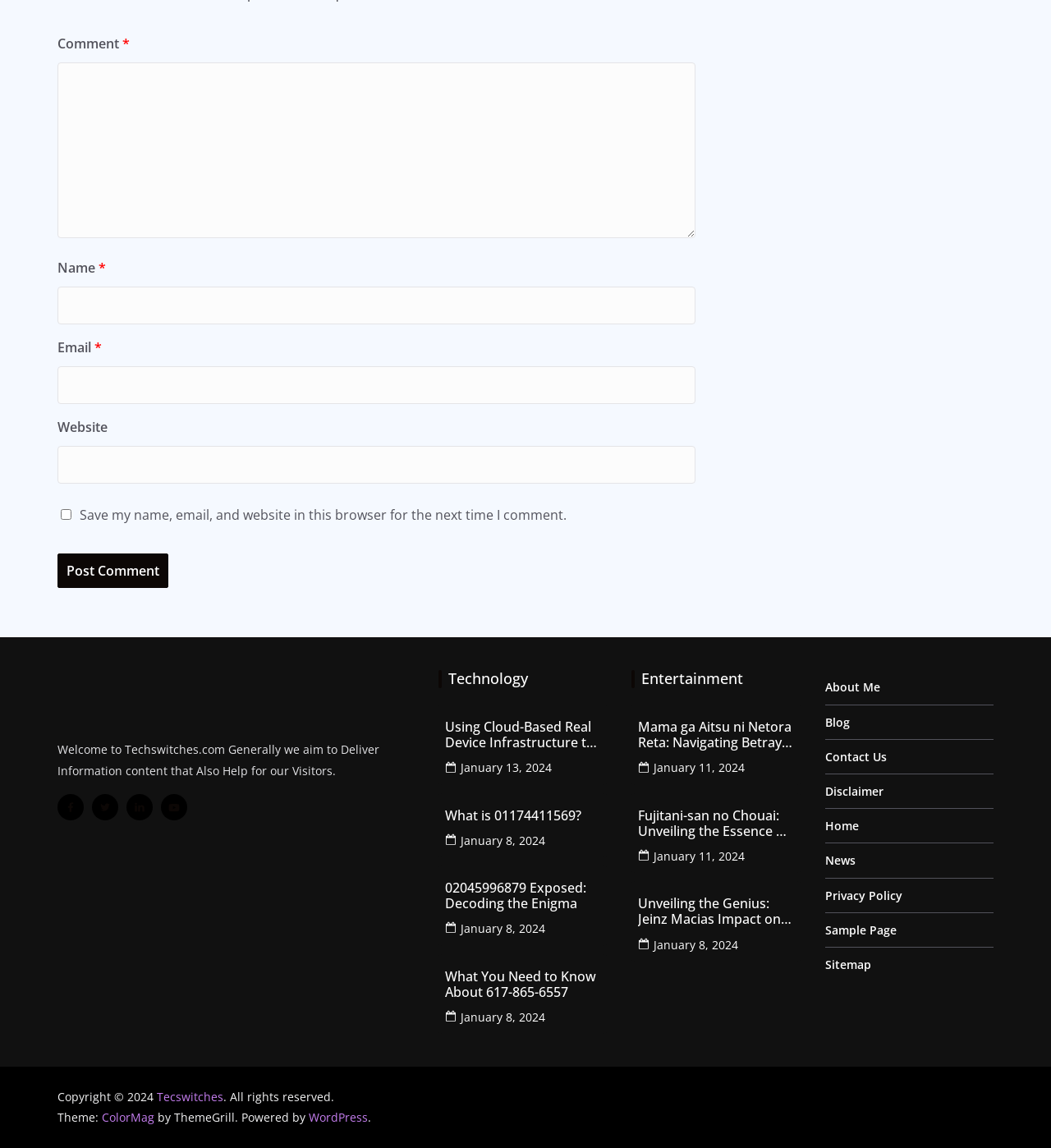Find the bounding box coordinates of the element's region that should be clicked in order to follow the given instruction: "Enter a comment". The coordinates should consist of four float numbers between 0 and 1, i.e., [left, top, right, bottom].

[0.055, 0.054, 0.662, 0.207]